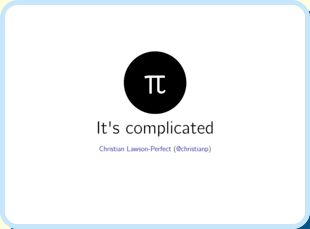What color is the border of the title card?
Please respond to the question thoroughly and include all relevant details.

The border of the title card is soft blue in color, which is mentioned in the caption as part of the overall aesthetic that combines simplicity and sophistication.